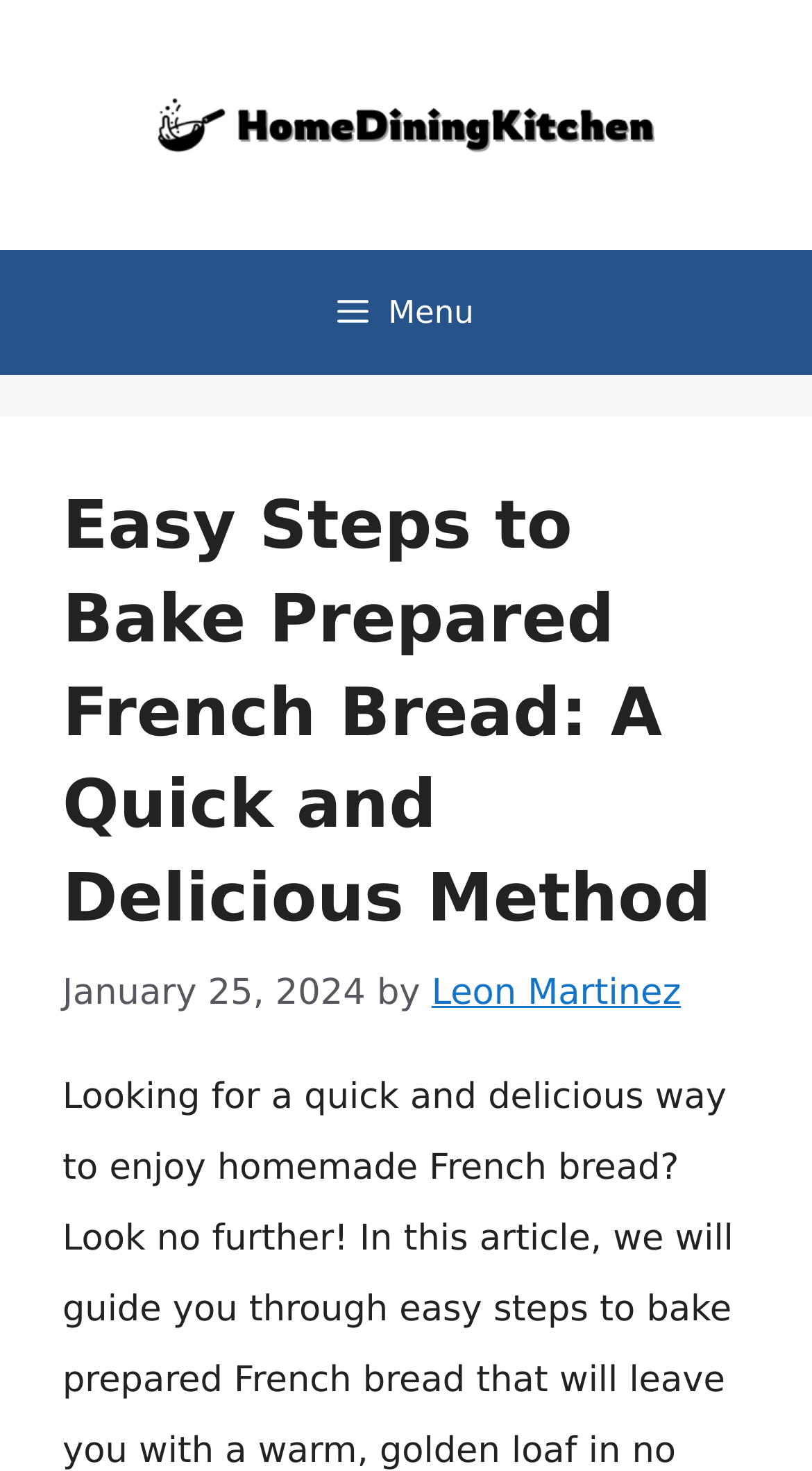Identify the text that serves as the heading for the webpage and generate it.

Easy Steps to Bake Prepared French Bread: A Quick and Delicious Method